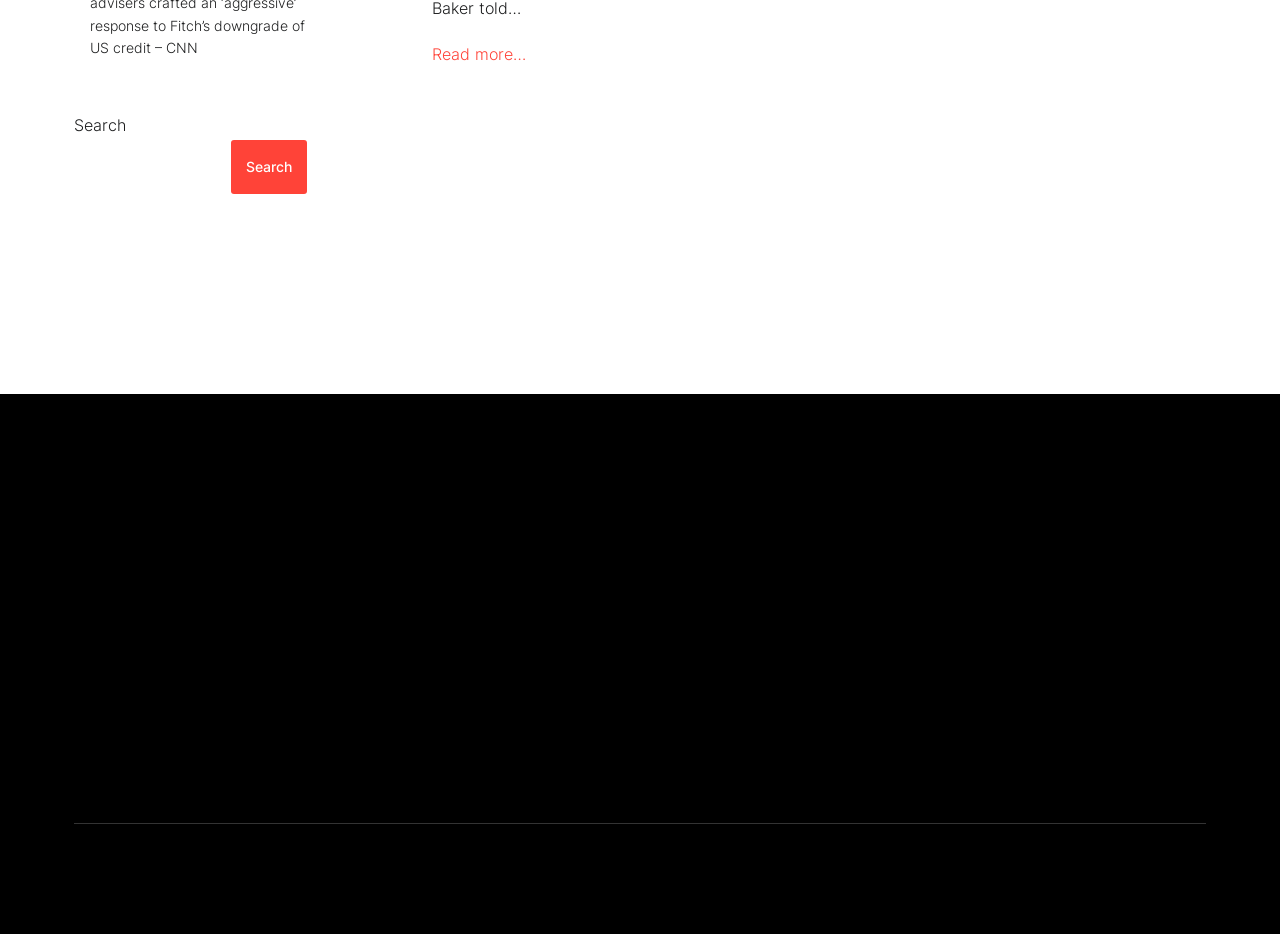Find the bounding box coordinates of the area that needs to be clicked in order to achieve the following instruction: "Search for something". The coordinates should be specified as four float numbers between 0 and 1, i.e., [left, top, right, bottom].

[0.058, 0.149, 0.173, 0.207]